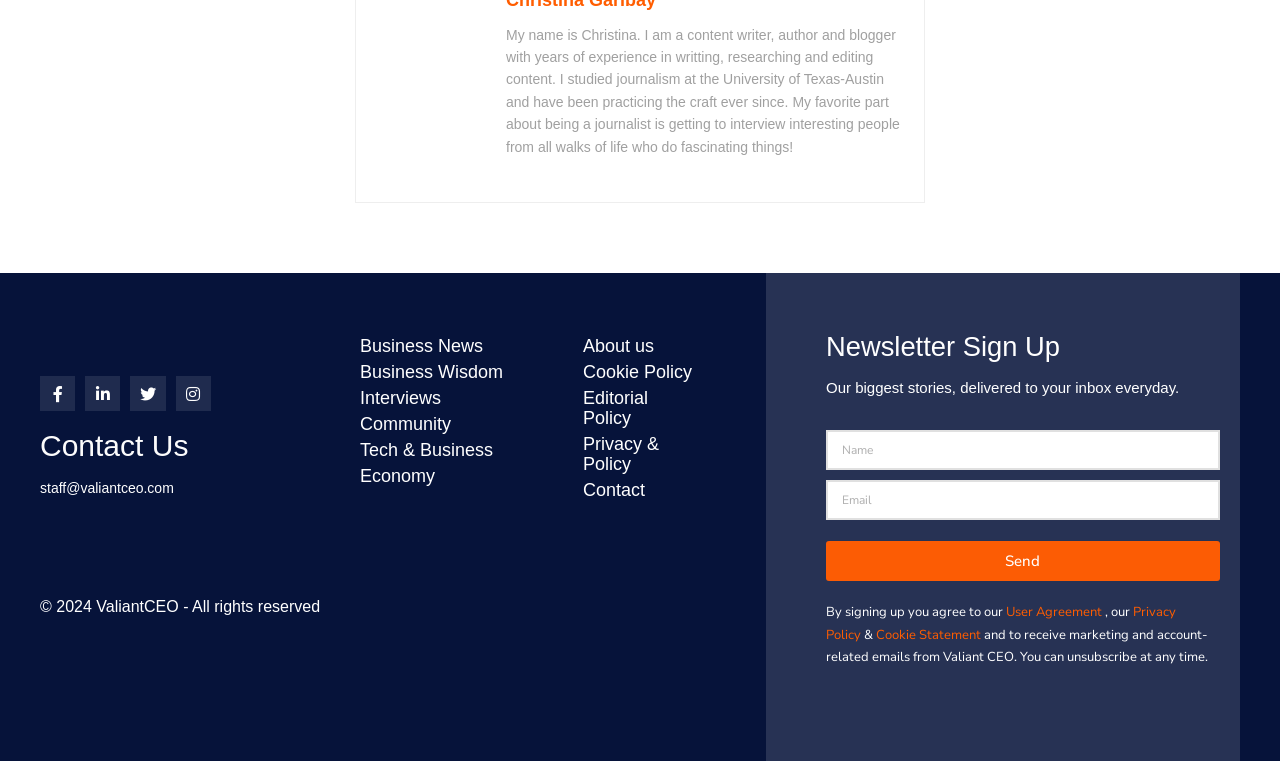What is the purpose of the 'Send' button?
Refer to the image and give a detailed answer to the query.

The 'Send' button is located below the 'Name' and 'Email' textboxes, and is part of the 'Newsletter Sign Up' section. Its purpose is to submit the user's information to sign up for the newsletter.